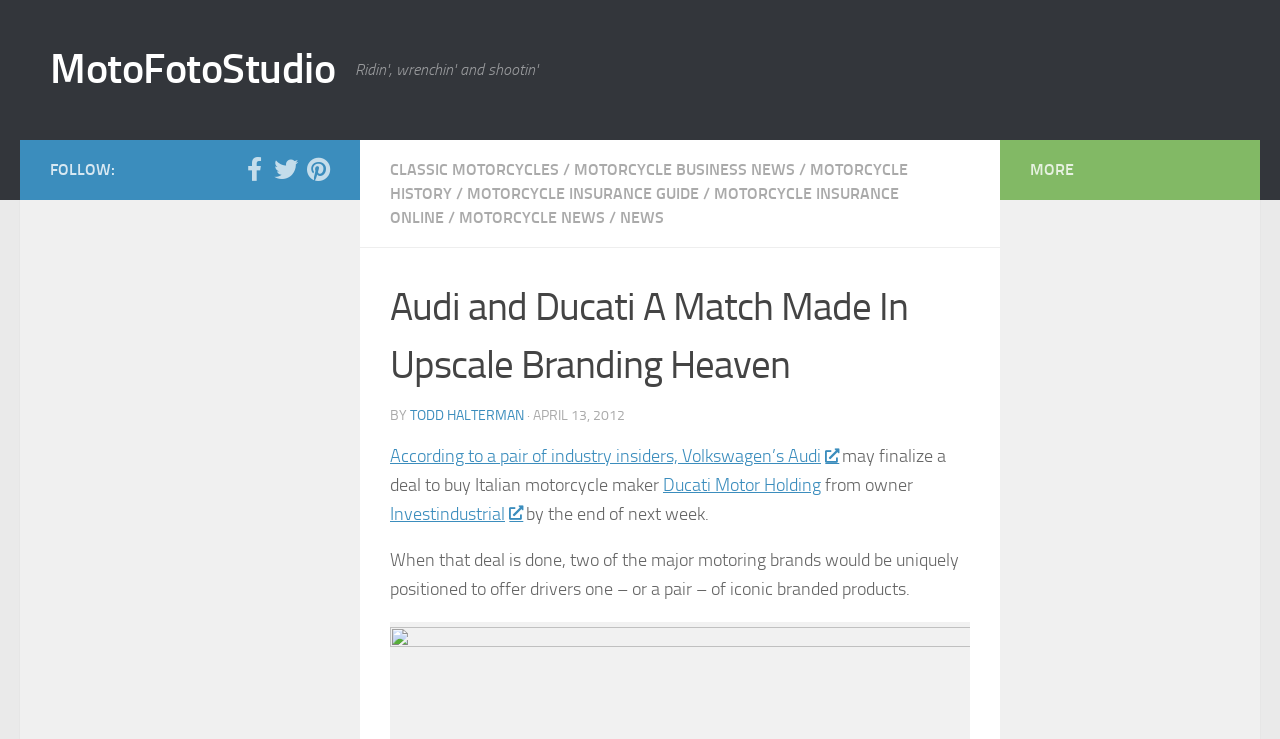Identify and provide the title of the webpage.

Audi and Ducati A Match Made In Upscale Branding Heaven